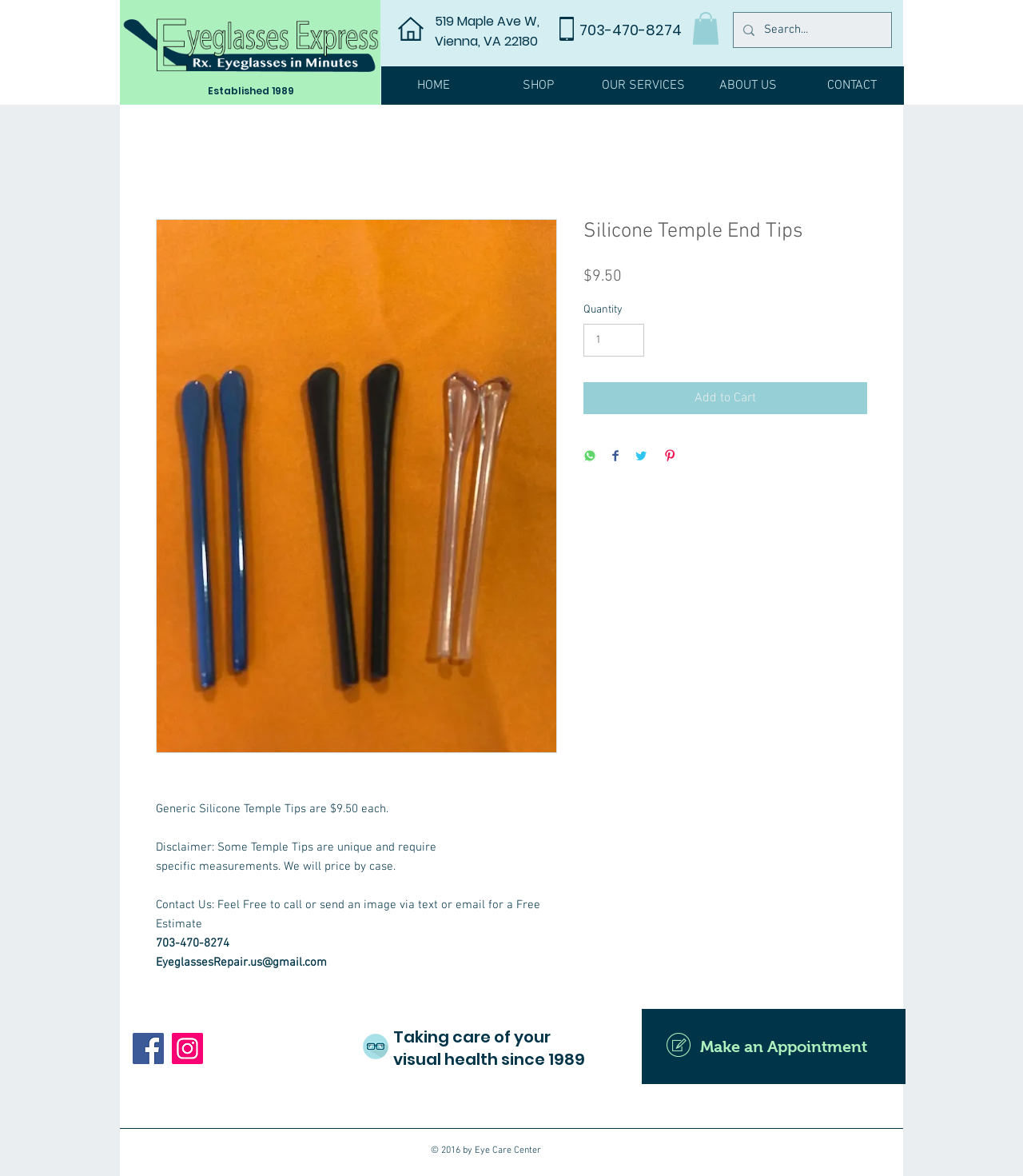Find the bounding box coordinates of the clickable element required to execute the following instruction: "View the 'Charming Chicago Bungalow in Jefferson Park' article". Provide the coordinates as four float numbers between 0 and 1, i.e., [left, top, right, bottom].

None